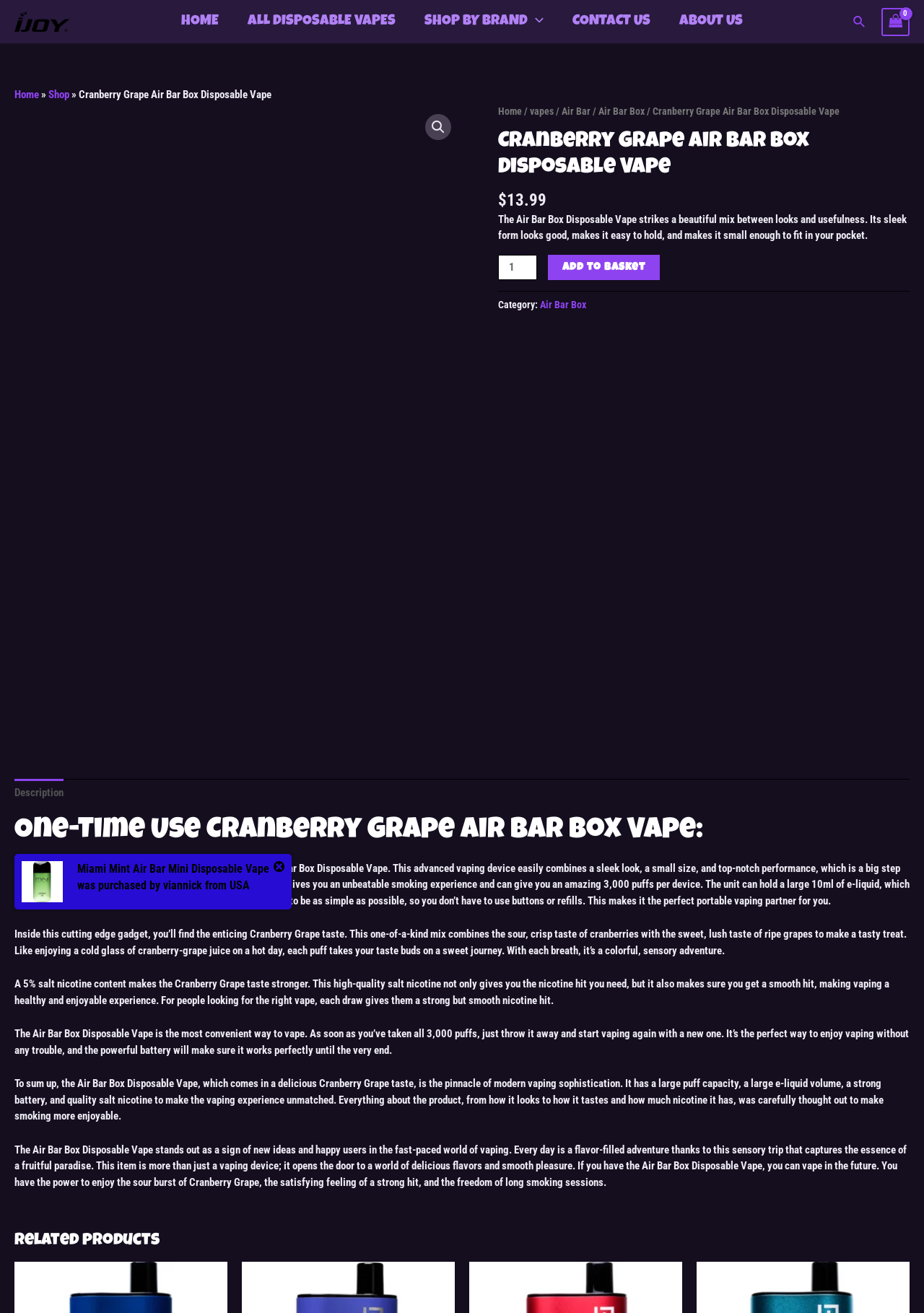What is the price of the Cranberry Grape Air Bar Box Disposable Vape?
Look at the screenshot and provide an in-depth answer.

The price of the Cranberry Grape Air Bar Box Disposable Vape can be found in the product description section, where it is stated as '$13.99'.